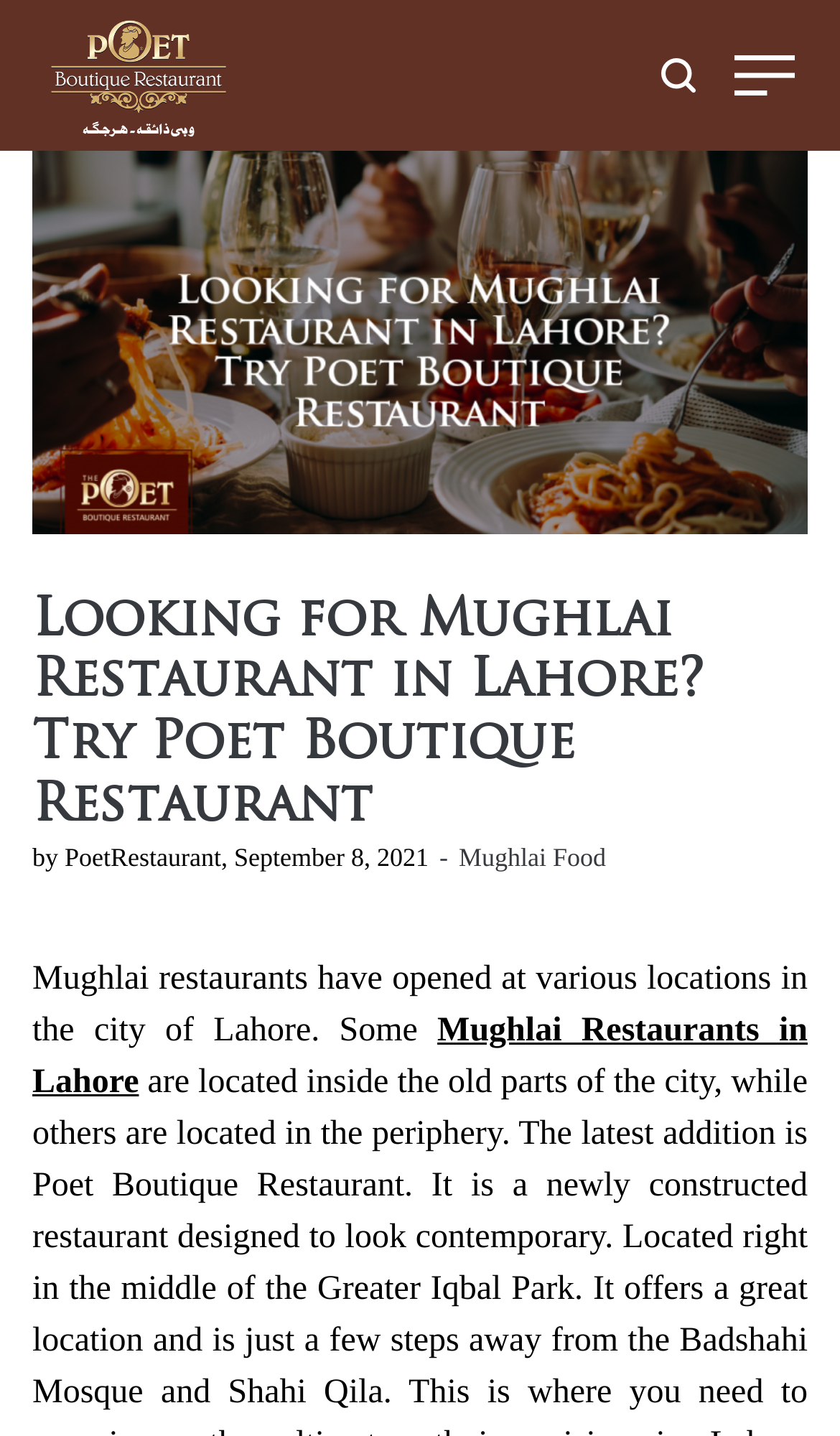Using the webpage screenshot, locate the HTML element that fits the following description and provide its bounding box: "by PoetRestaurant".

[0.038, 0.586, 0.263, 0.607]